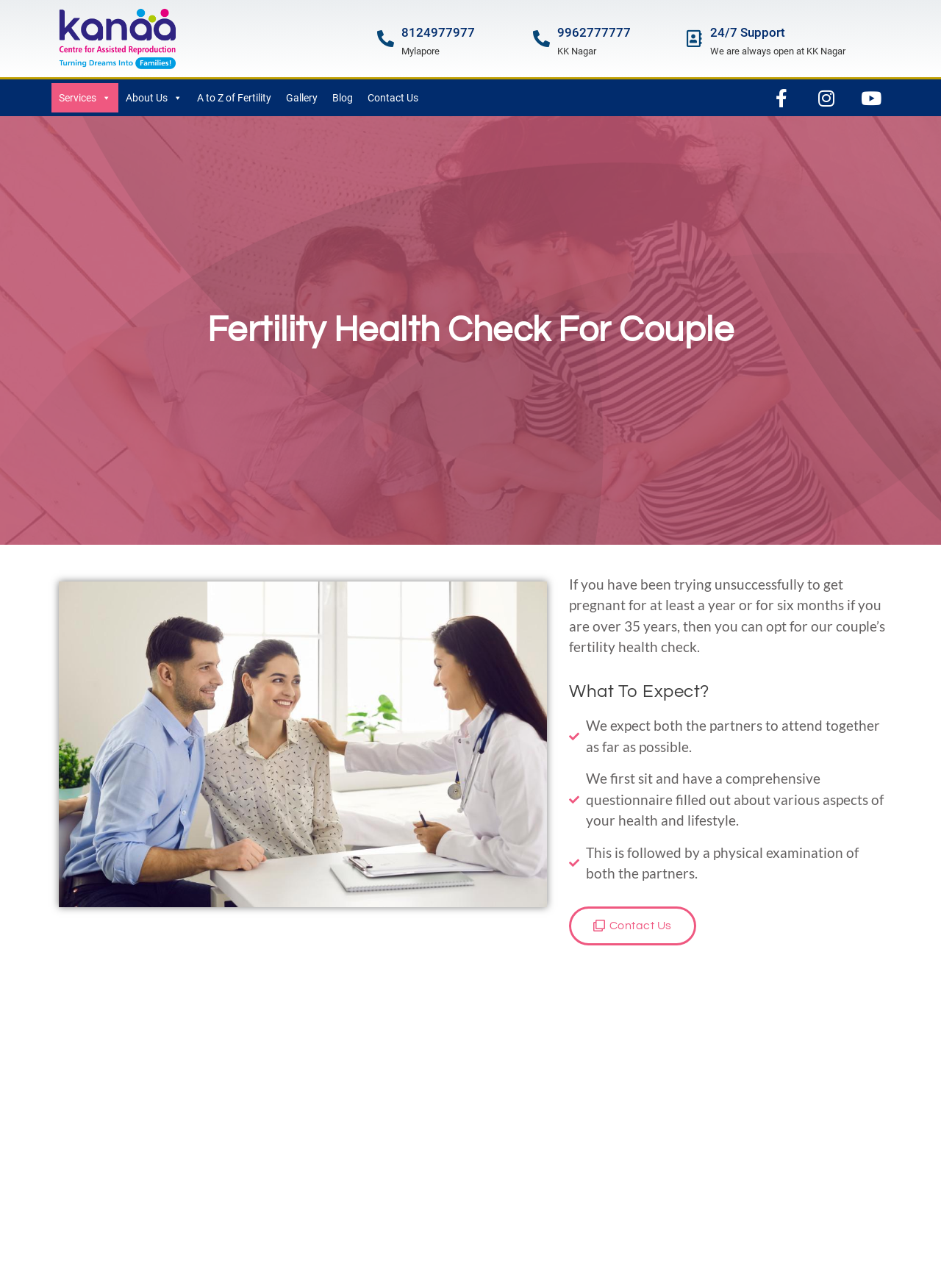Identify the bounding box coordinates of the element to click to follow this instruction: 'Contact us'. Ensure the coordinates are four float values between 0 and 1, provided as [left, top, right, bottom].

[0.605, 0.704, 0.739, 0.734]